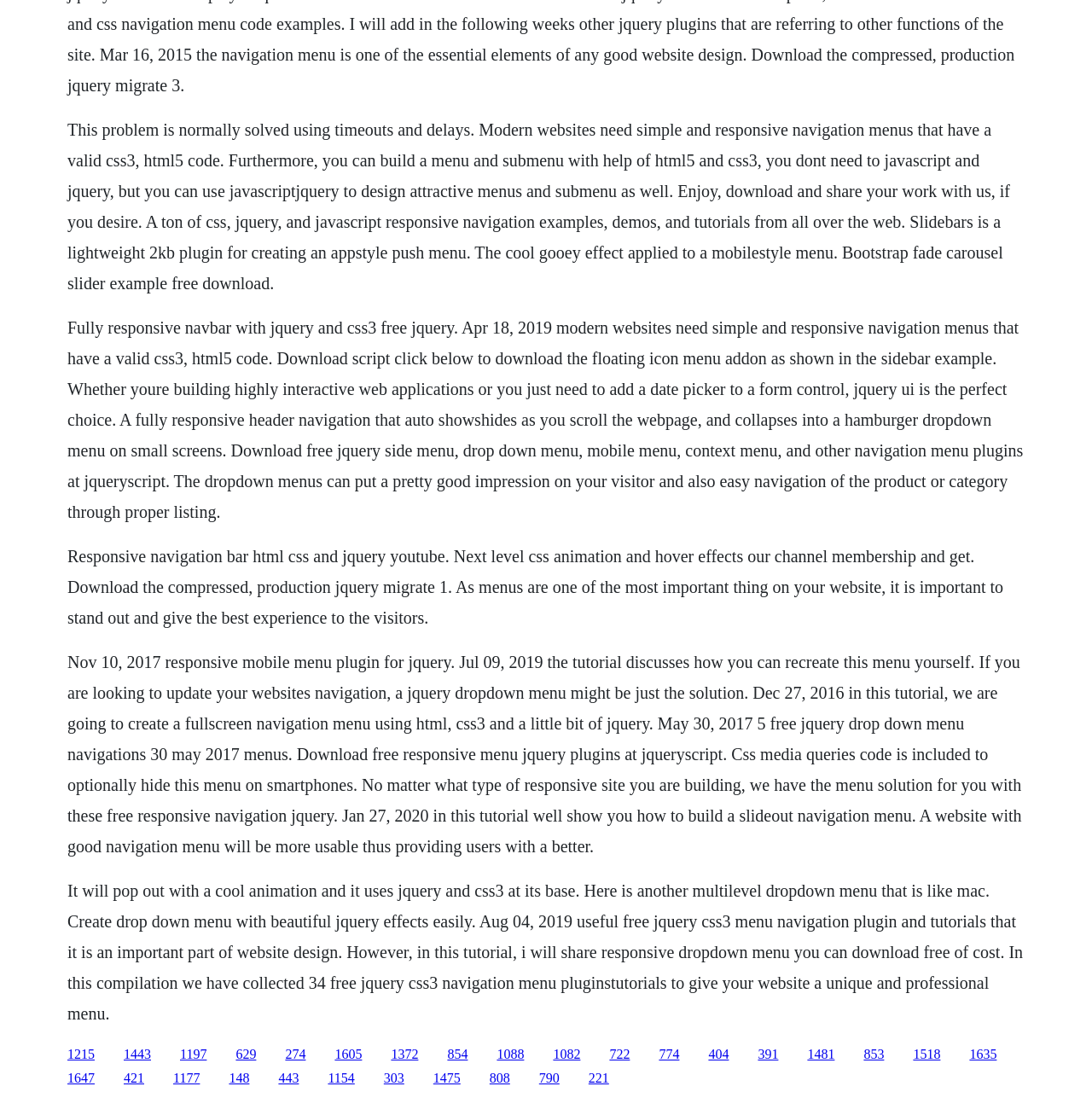Answer this question in one word or a short phrase: What is the importance of navigation menus on a website?

Providing better user experience